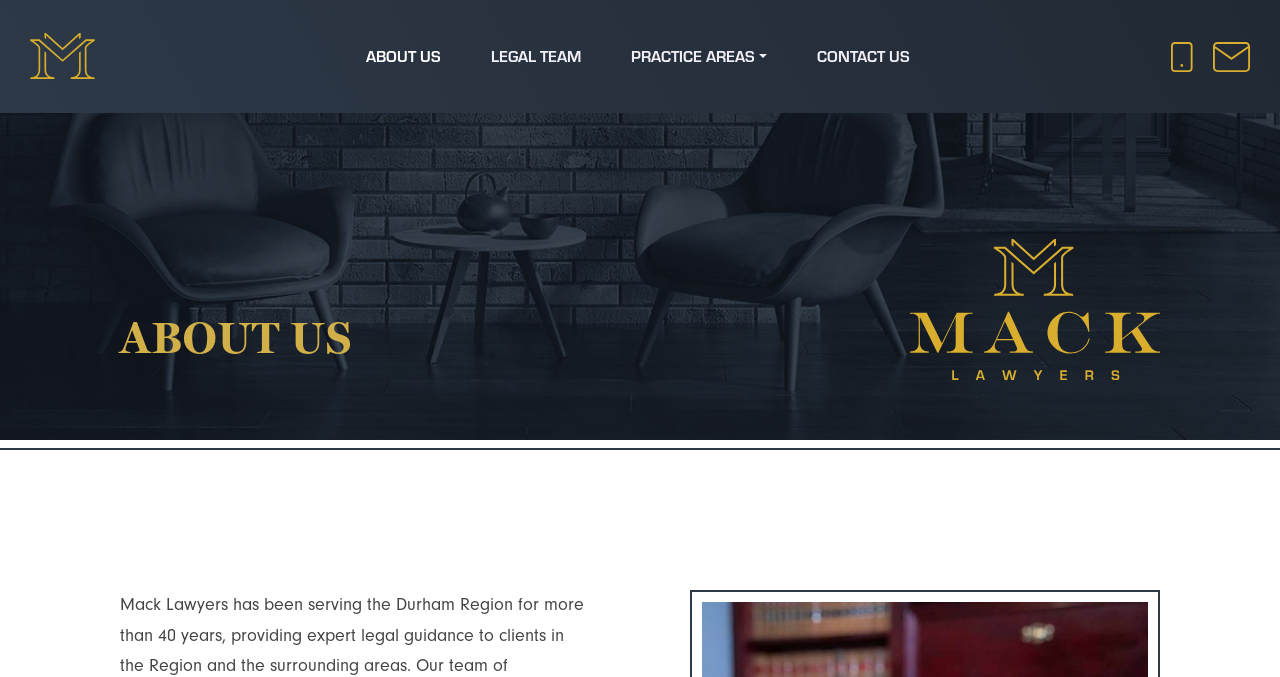Identify the bounding box of the UI element that matches this description: "Legal Team".

[0.364, 0.064, 0.474, 0.102]